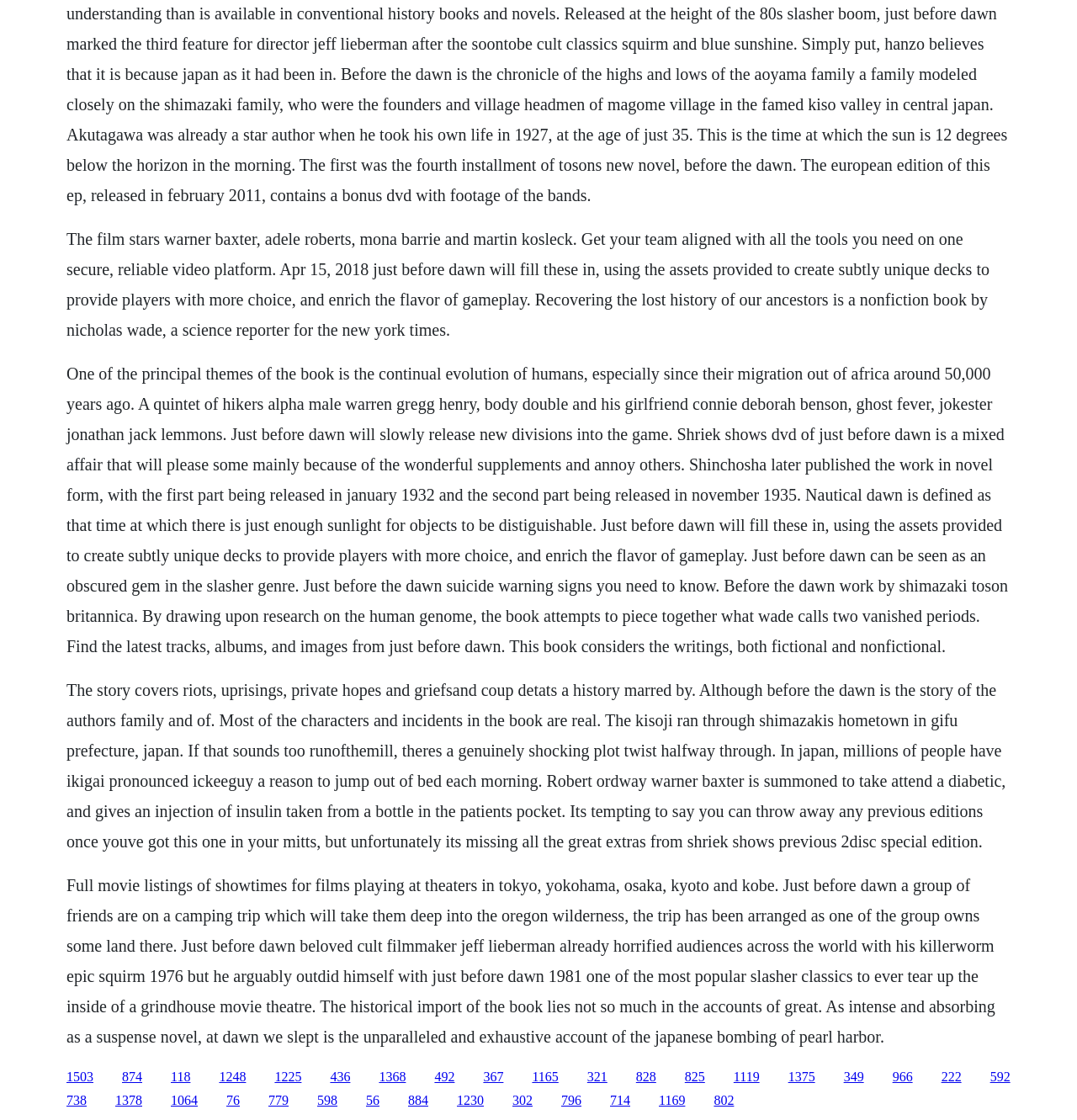What is the name of the Japanese prefecture mentioned in the third paragraph?
Refer to the screenshot and deliver a thorough answer to the question presented.

The third paragraph mentions Shimazaki's hometown in Gifu prefecture, Japan, where the Kisoji river runs through.